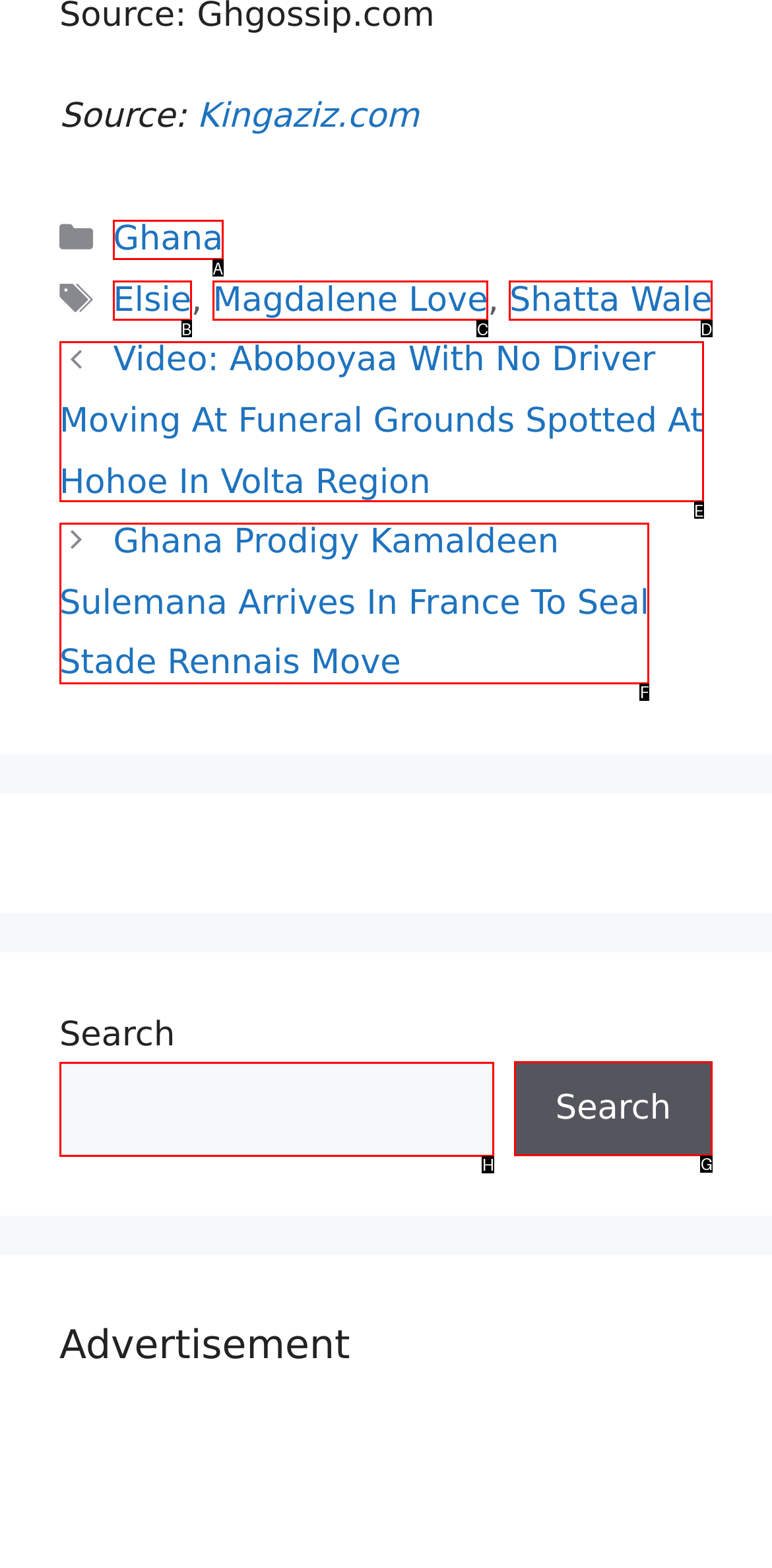Tell me which option I should click to complete the following task: Click on the Search button Answer with the option's letter from the given choices directly.

G